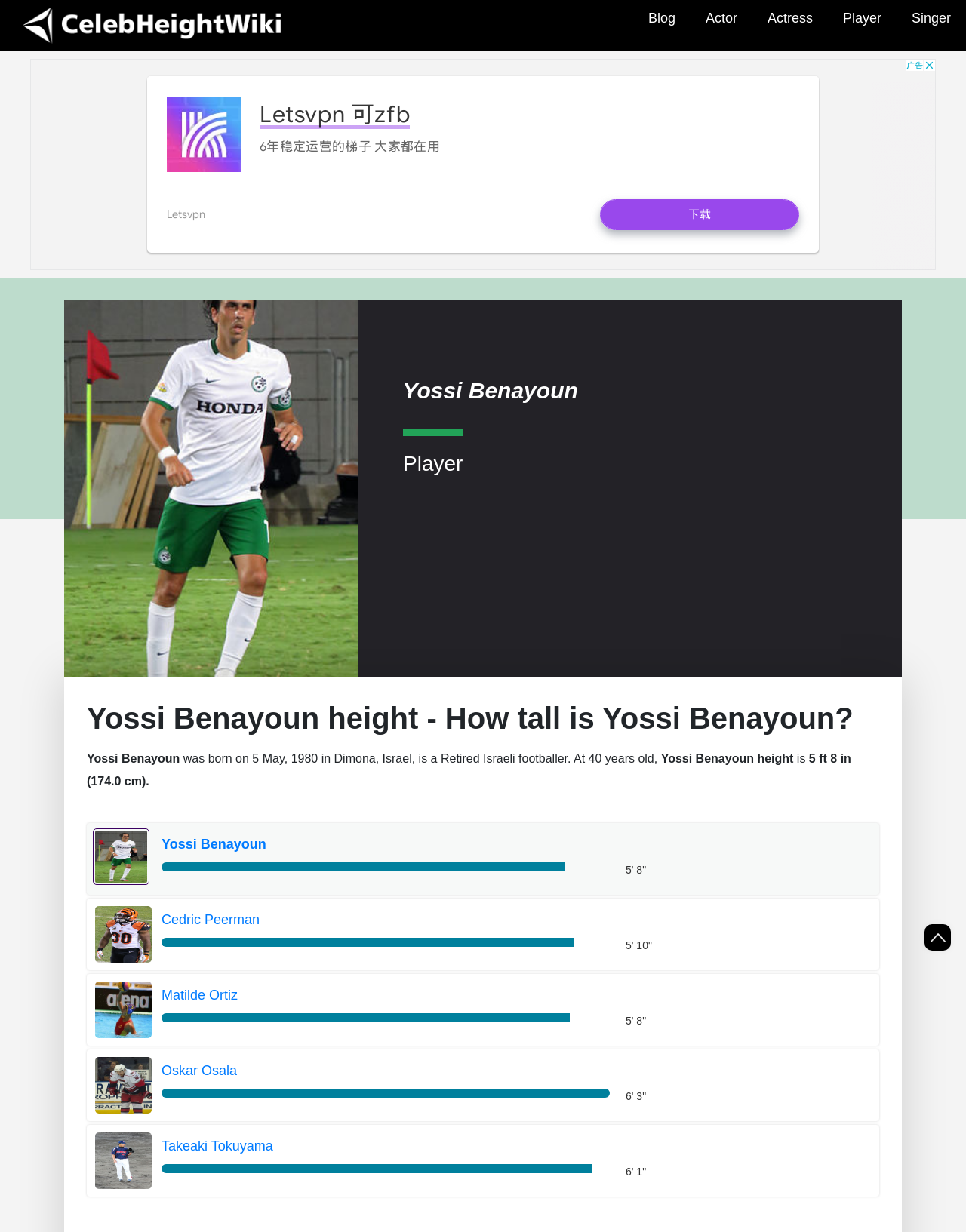Find the bounding box coordinates of the element to click in order to complete the given instruction: "Go to Takeaki Tokuyama's page."

[0.098, 0.936, 0.157, 0.946]